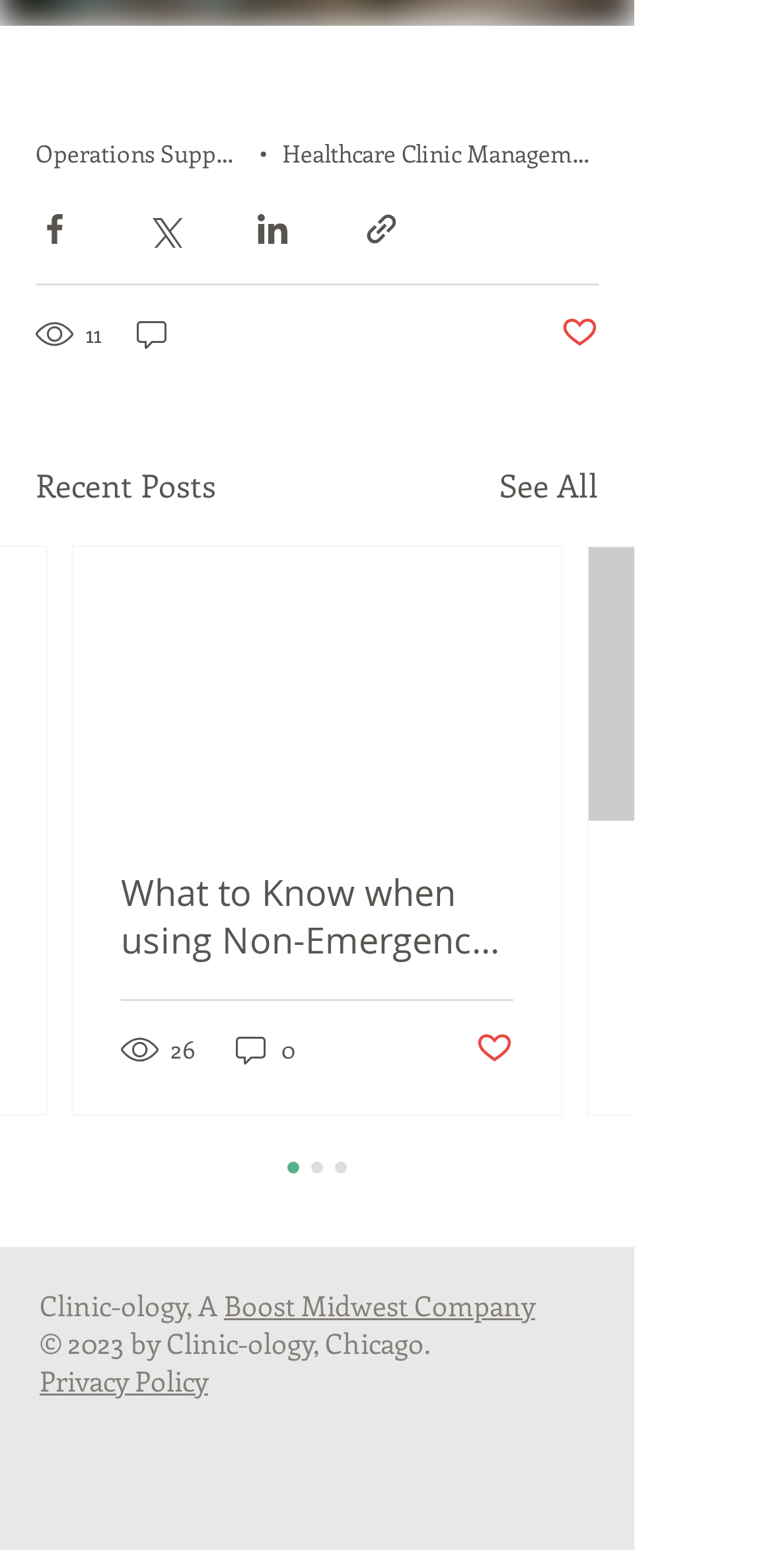Based on the image, please respond to the question with as much detail as possible:
What is the name of the company mentioned at the bottom of the webpage?

I found the link 'Boost Midwest Company' at the bottom of the webpage, which suggests that it is the name of a company.